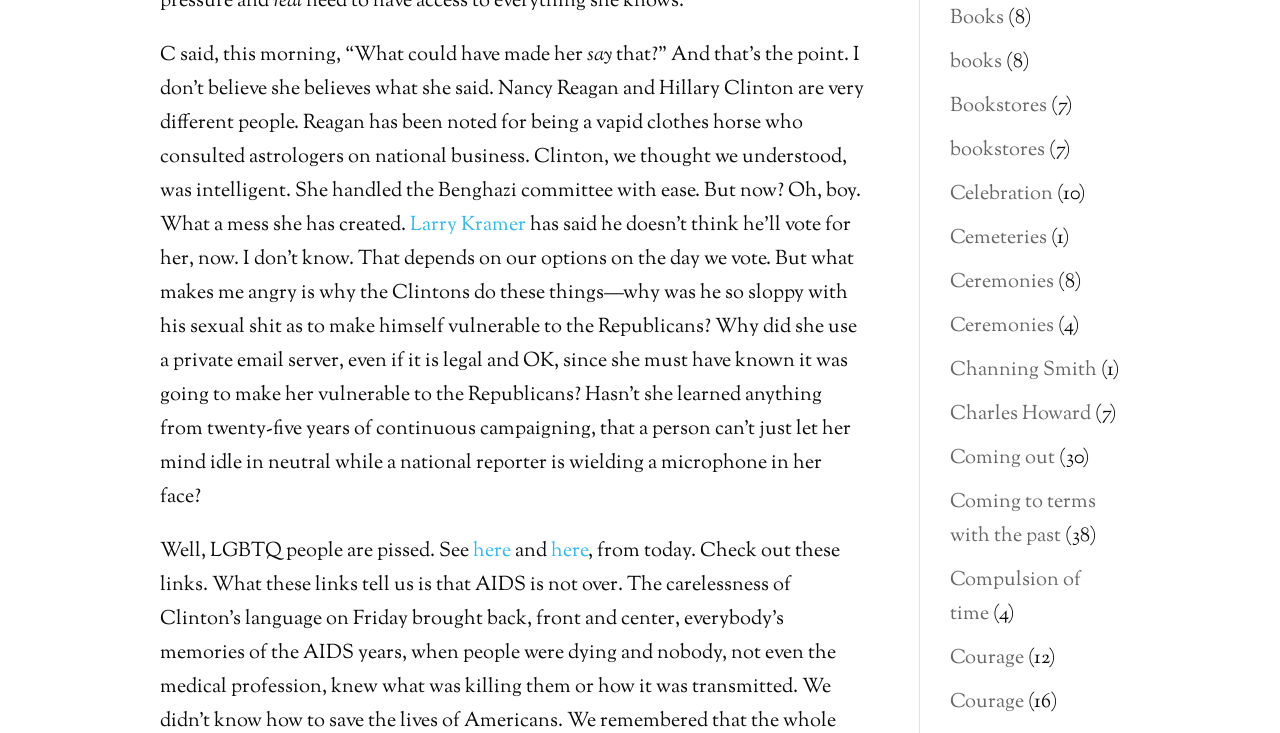What is the author's attitude towards the Clintons' mistakes?
Please provide a single word or phrase based on the screenshot.

Angry